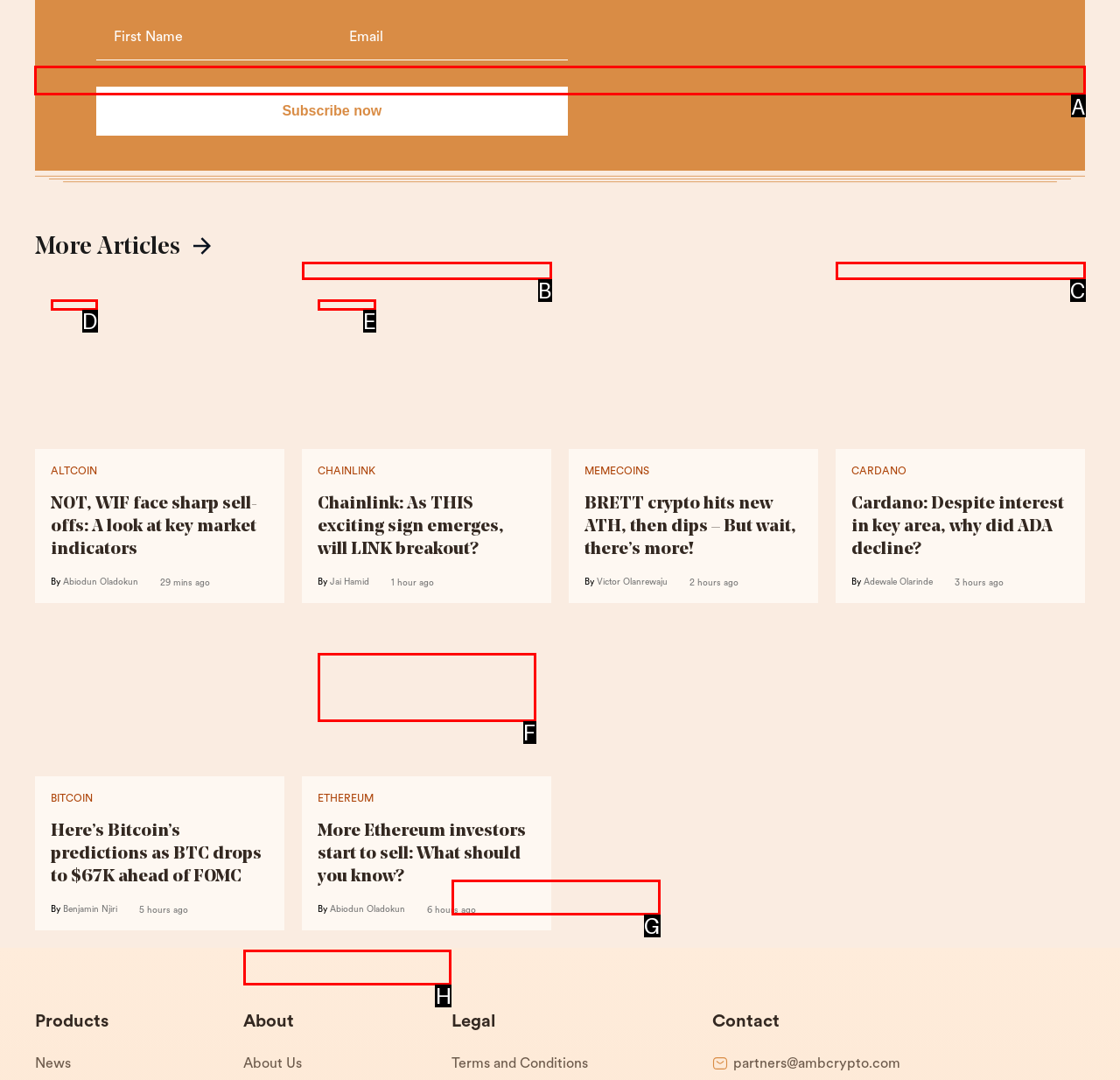Indicate which HTML element you need to click to complete the task: Click on the 'More Articles' heading. Provide the letter of the selected option directly.

A